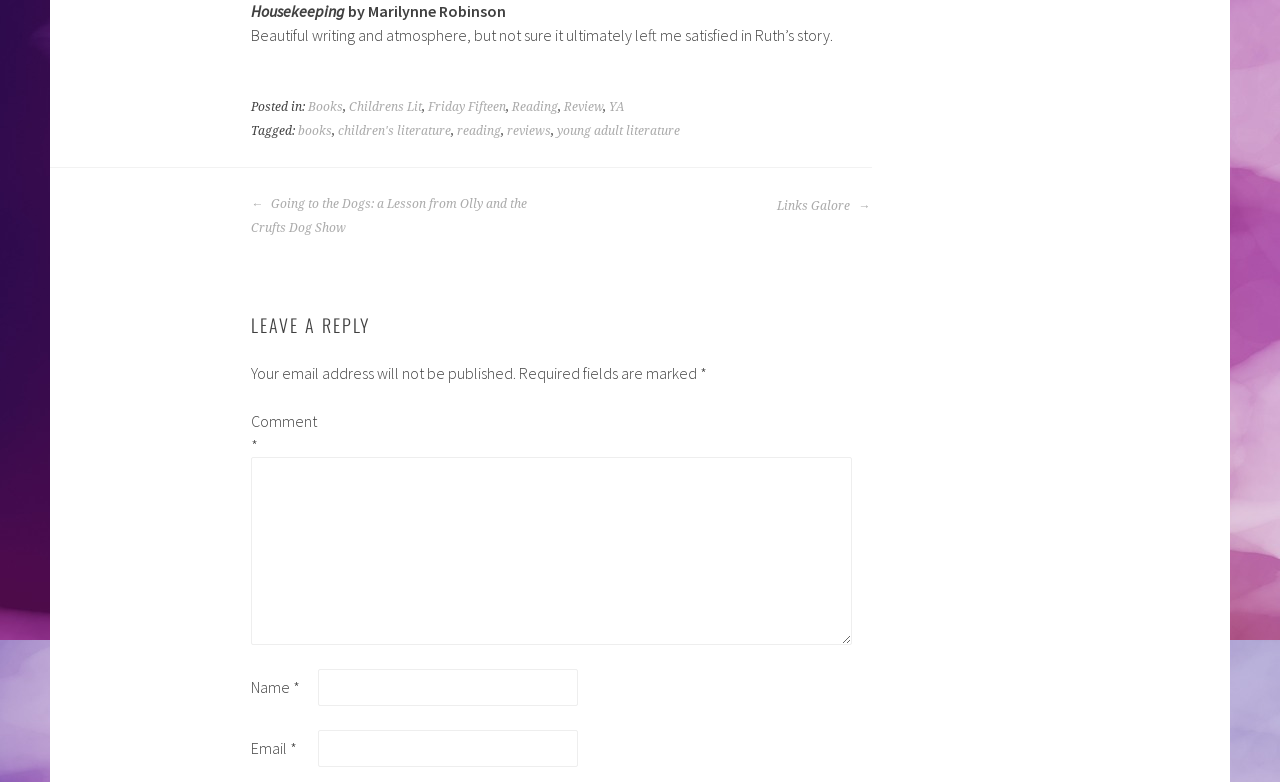From the element description parent_node: Email * aria-describedby="email-notes" name="email", predict the bounding box coordinates of the UI element. The coordinates must be specified in the format (top-left x, top-left y, bottom-right x, bottom-right y) and should be within the 0 to 1 range.

[0.248, 0.934, 0.451, 0.981]